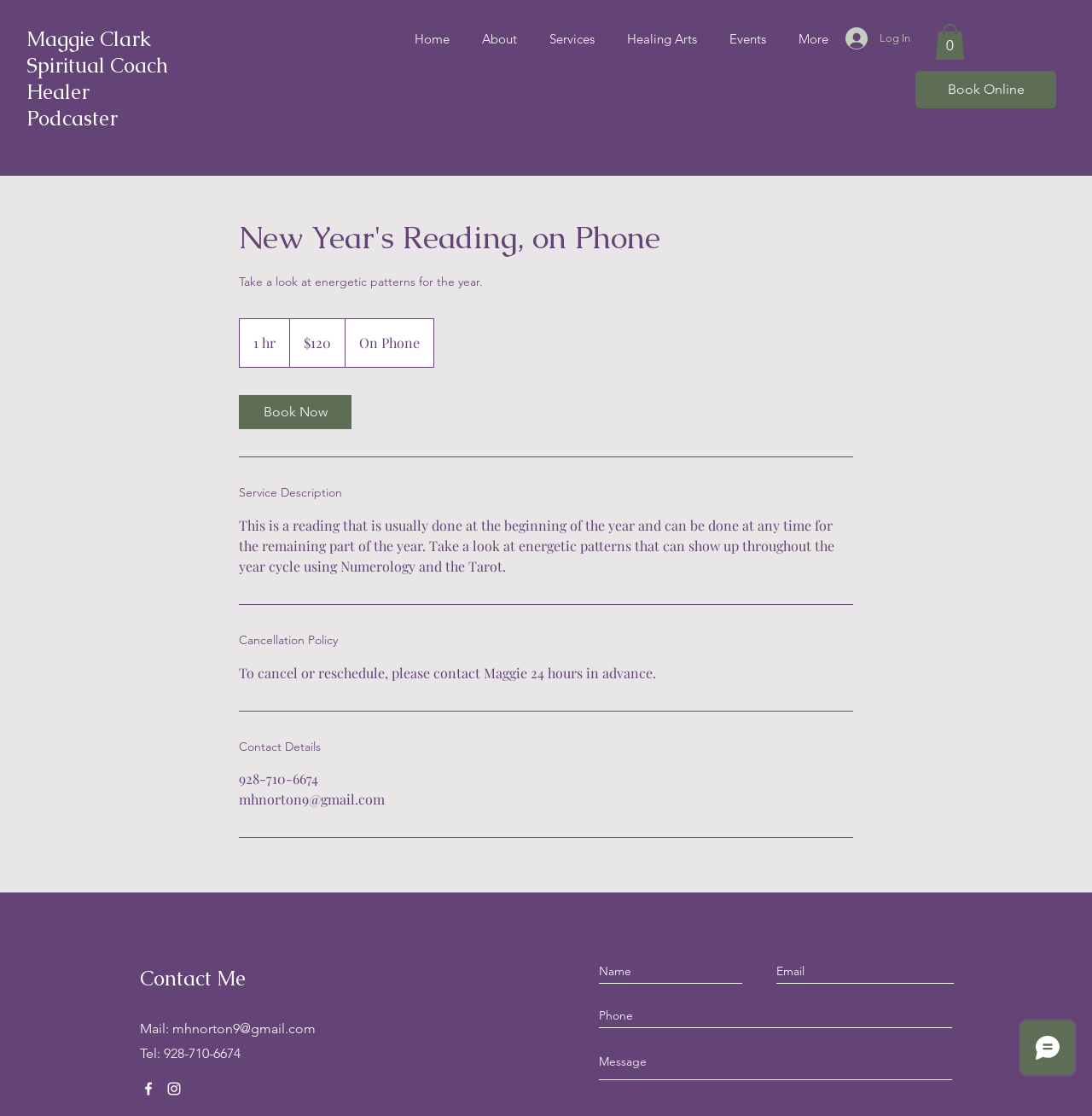Please mark the clickable region by giving the bounding box coordinates needed to complete this instruction: "Click the 'Timus Online Judge' link".

None